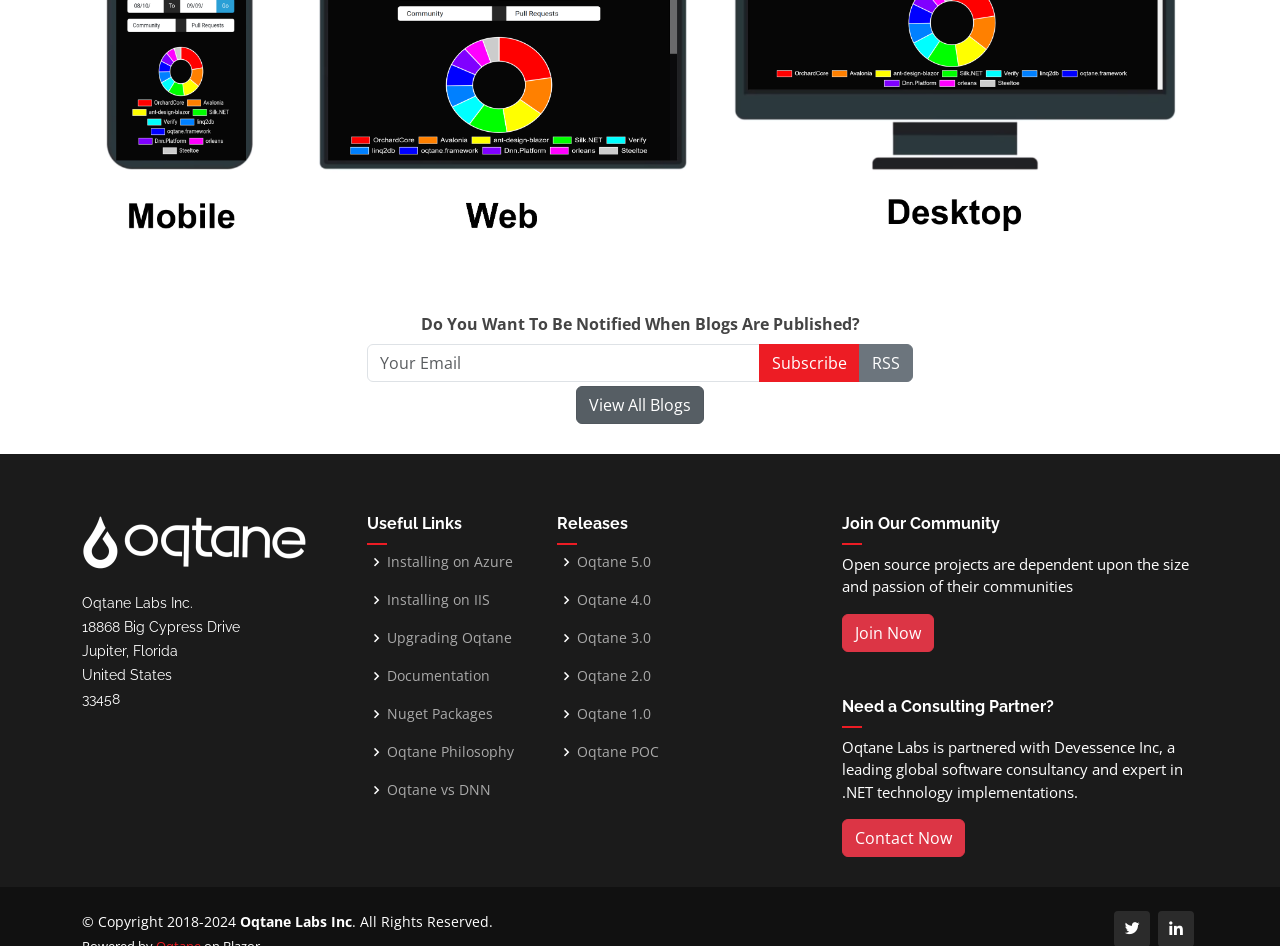Give the bounding box coordinates for this UI element: "Articles". The coordinates should be four float numbers between 0 and 1, arranged as [left, top, right, bottom].

None